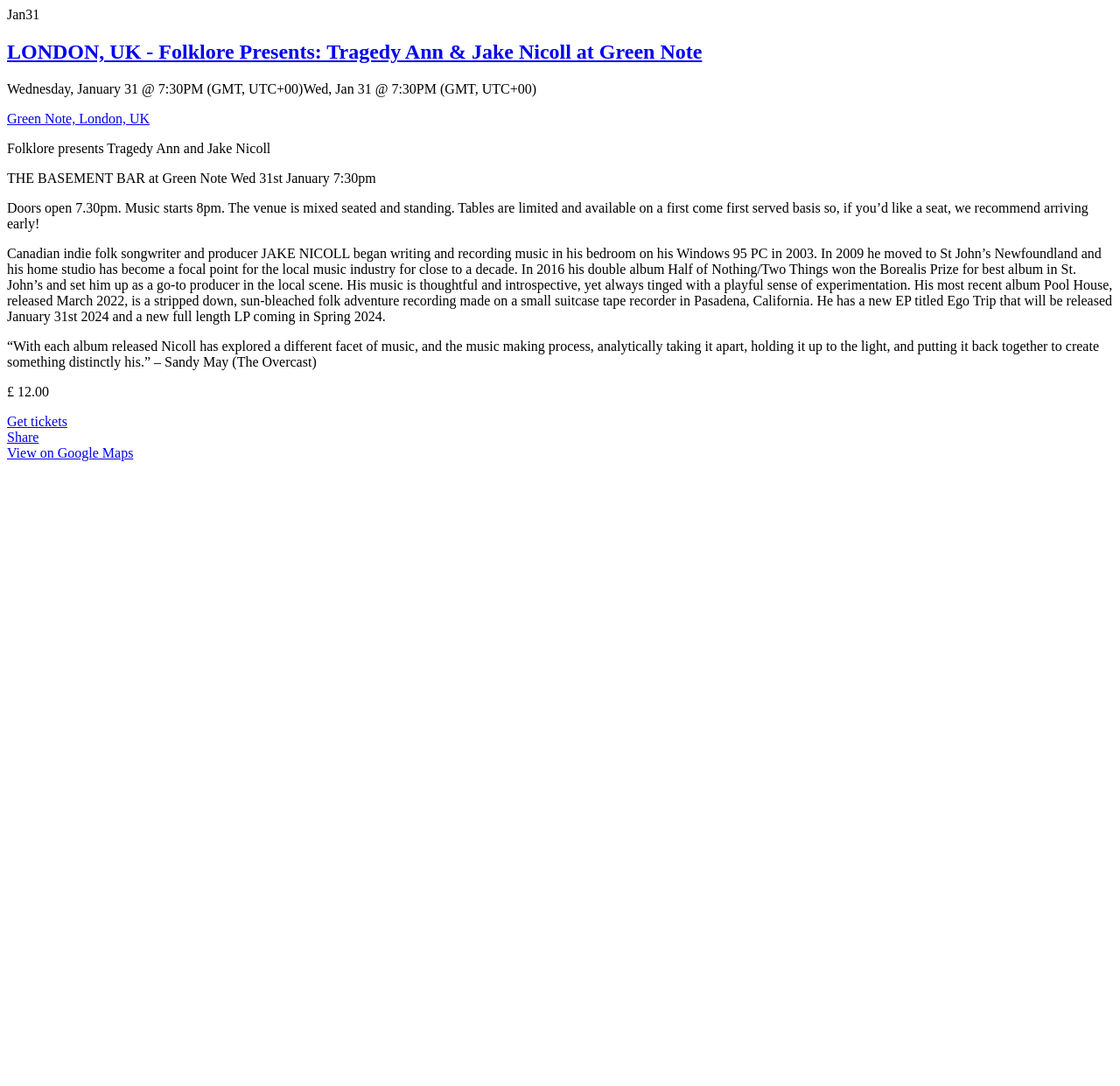Identify the bounding box of the UI element that matches this description: "Get tickets".

[0.006, 0.381, 0.06, 0.395]